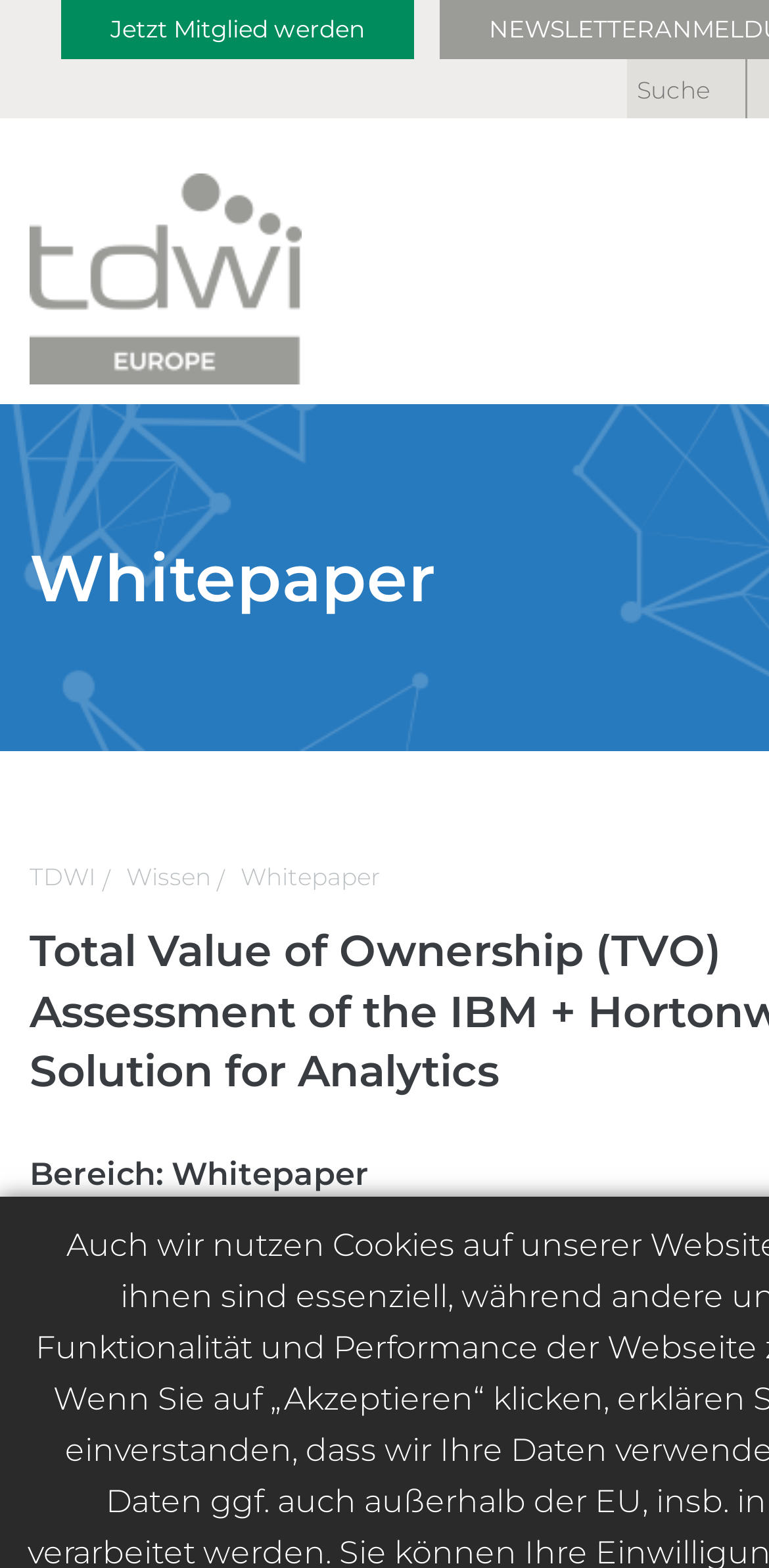What is the name of the organization?
Refer to the image and provide a one-word or short phrase answer.

TDWI